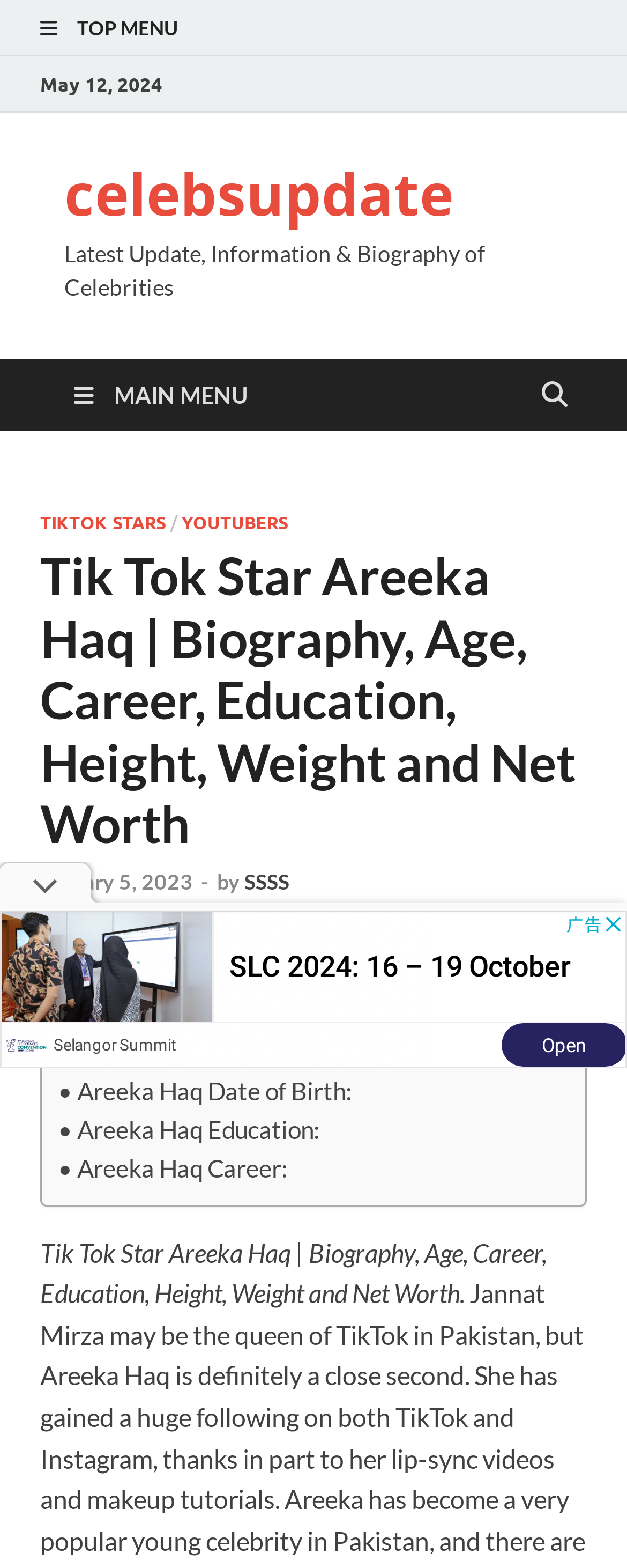Please specify the coordinates of the bounding box for the element that should be clicked to carry out this instruction: "Visit celebsupdate". The coordinates must be four float numbers between 0 and 1, formatted as [left, top, right, bottom].

[0.103, 0.098, 0.723, 0.149]